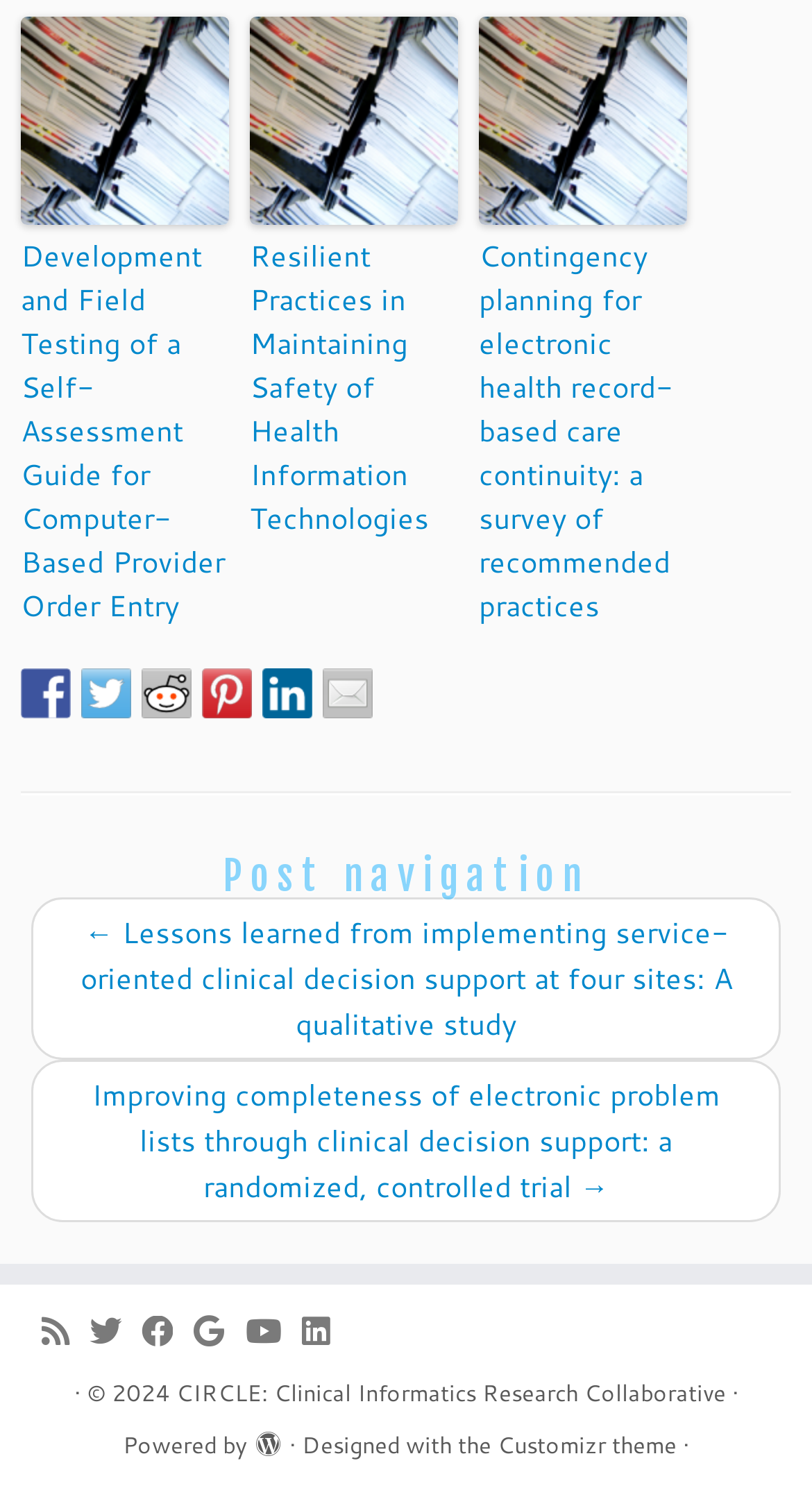Can you find the bounding box coordinates for the element to click on to achieve the instruction: "Subscribe to the rss feed"?

[0.051, 0.874, 0.11, 0.904]